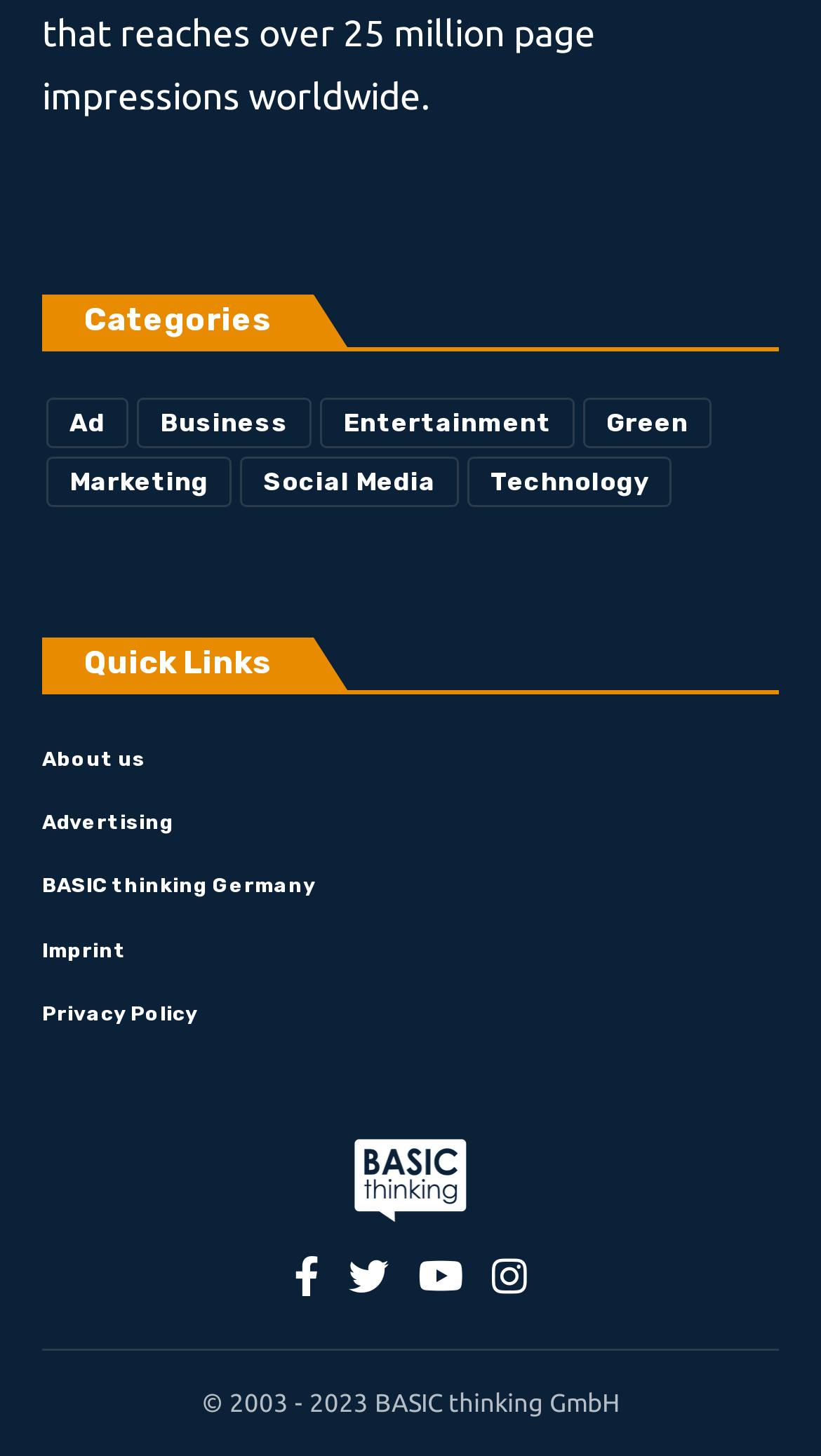What is the text at the bottom of the page?
Examine the screenshot and reply with a single word or phrase.

© 2003 - 2023 BASIC thinking GmbH